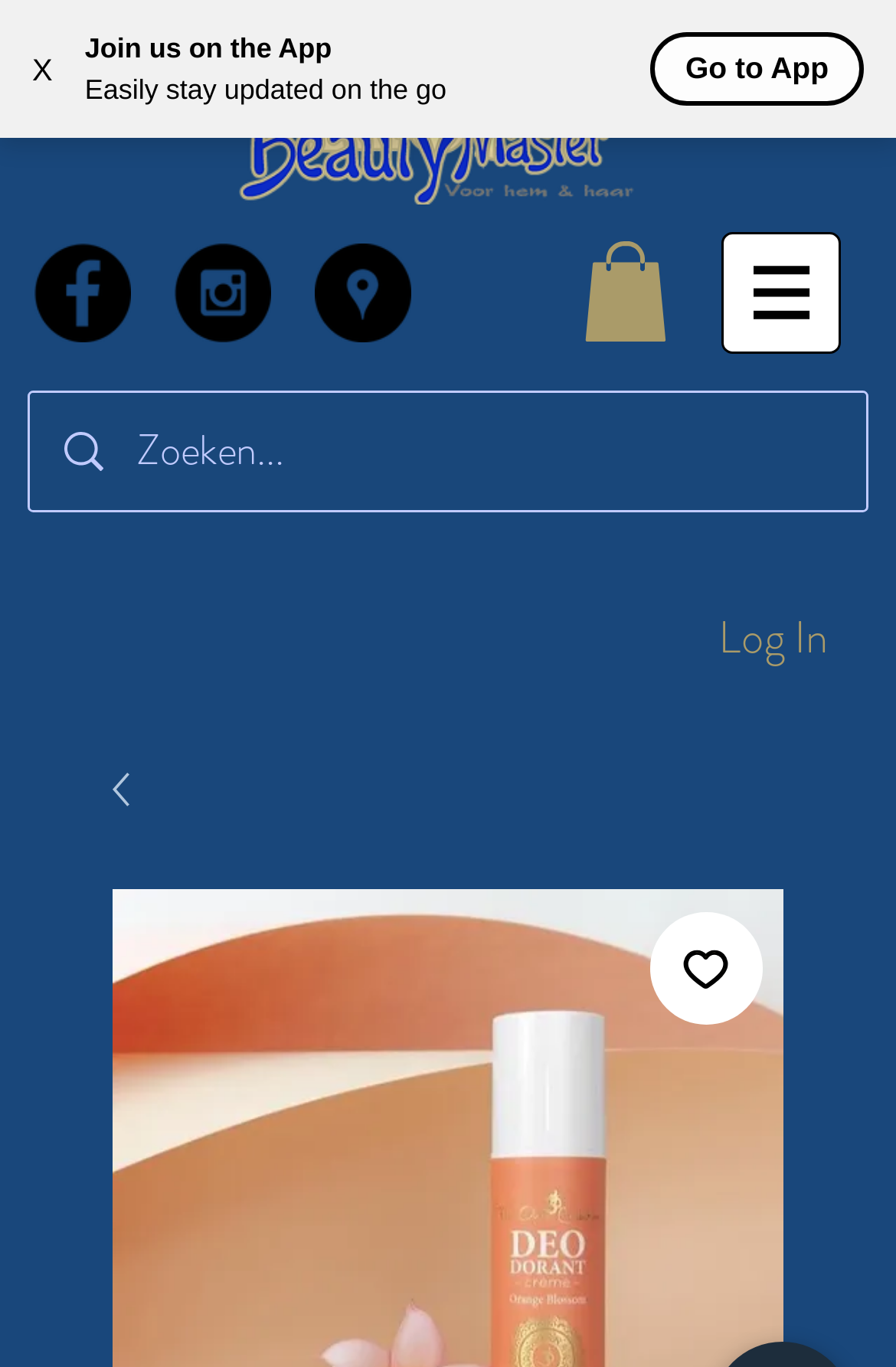Using the details from the image, please elaborate on the following question: How many social media links are there?

There are three social media links: Facebook, Instagram, and Google Places, which can be found in the 'Social Bar' list.